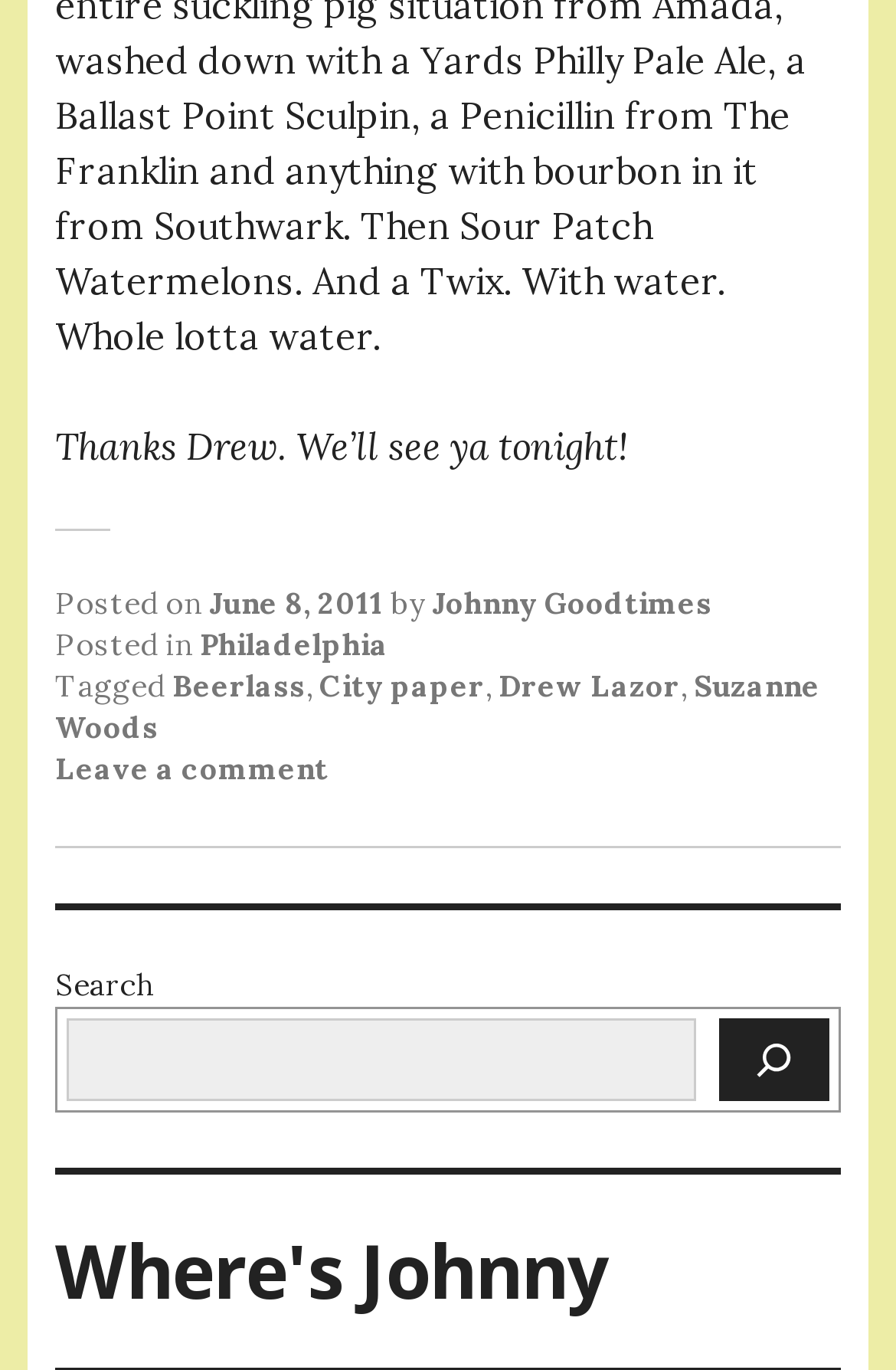Please provide a comprehensive response to the question below by analyzing the image: 
What is the topic of the post?

The topic of the post can be inferred from the tags mentioned in the footer section, which includes 'Beerlass', 'City paper', and others.